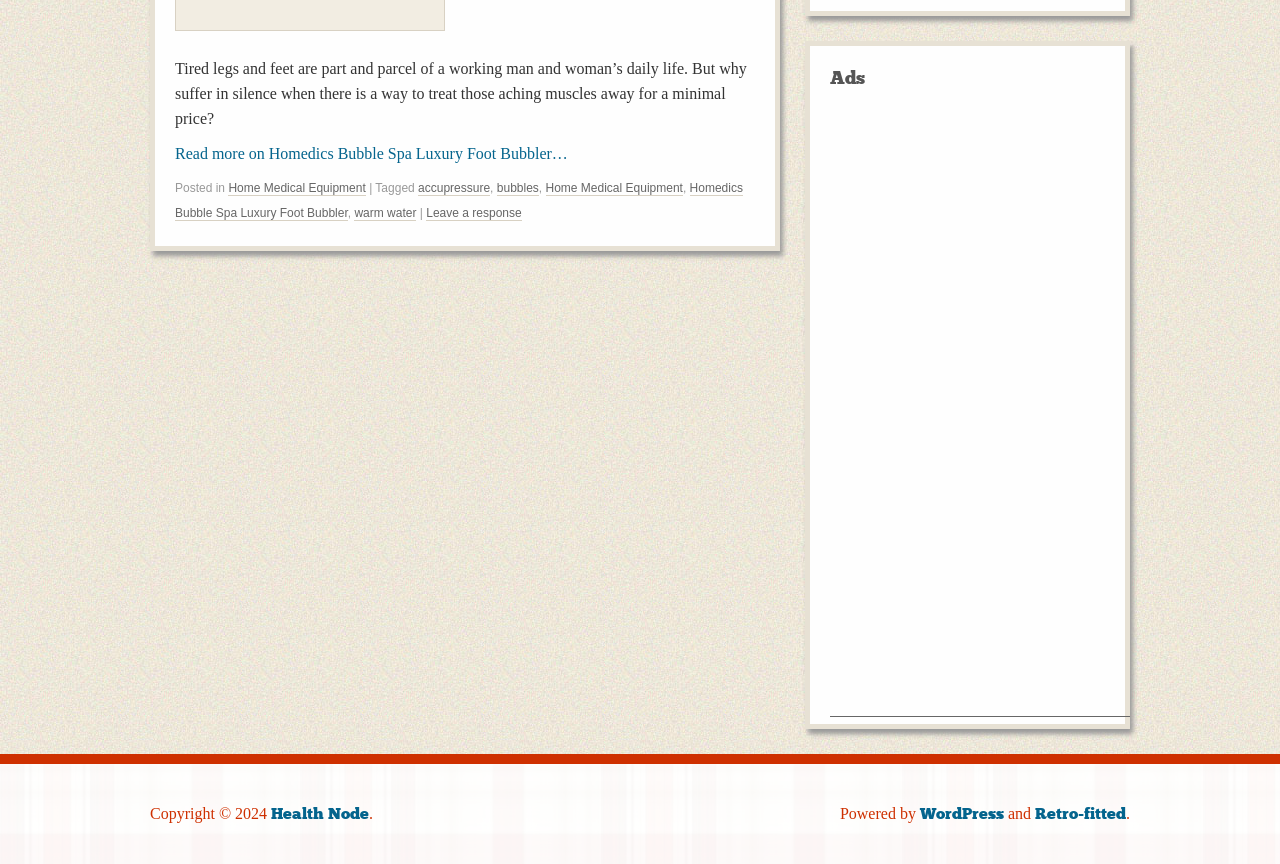Using the description: "Signup", identify the bounding box of the corresponding UI element in the screenshot.

None